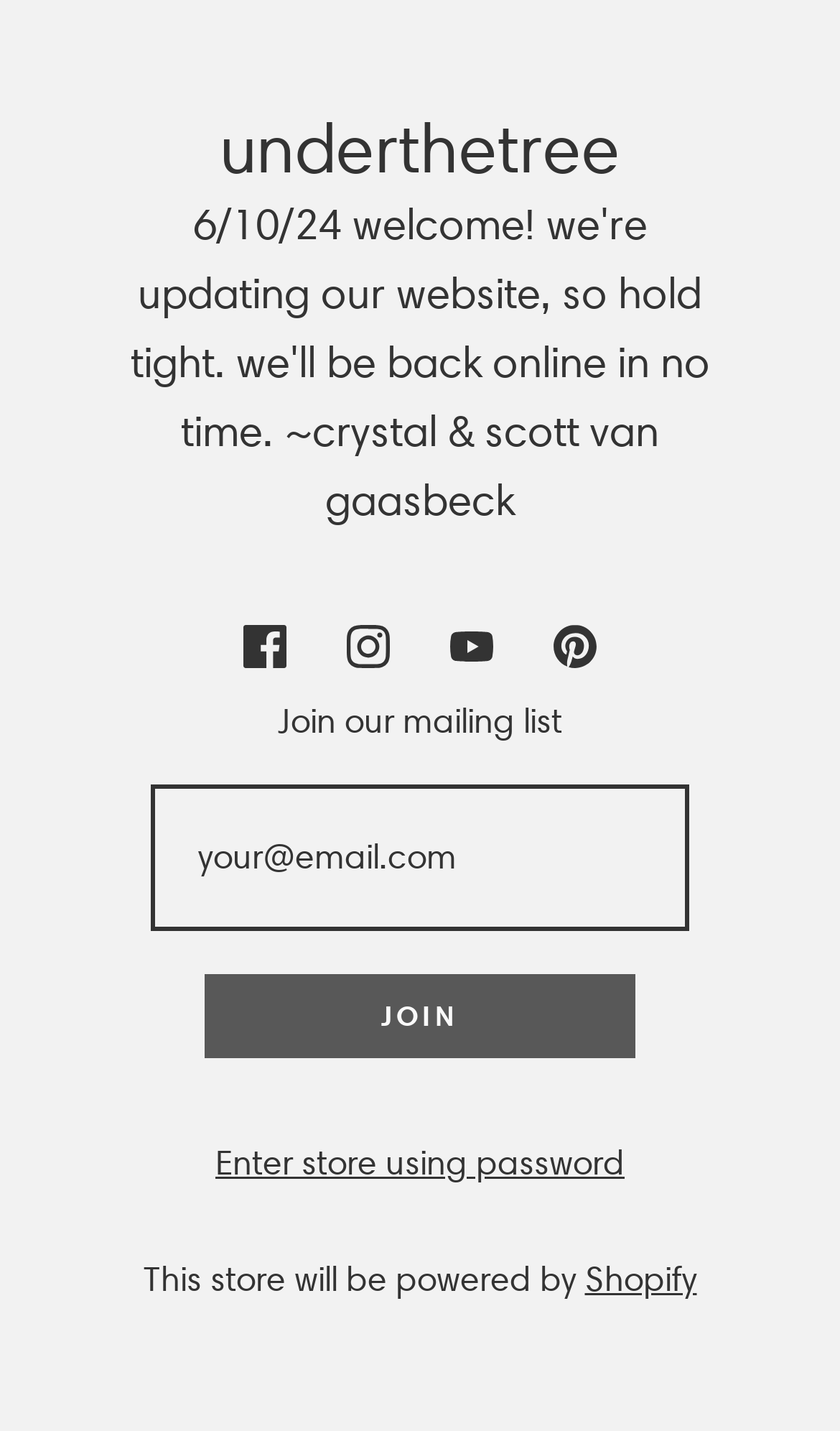Kindly determine the bounding box coordinates of the area that needs to be clicked to fulfill this instruction: "Click the Join button".

[0.244, 0.681, 0.756, 0.74]